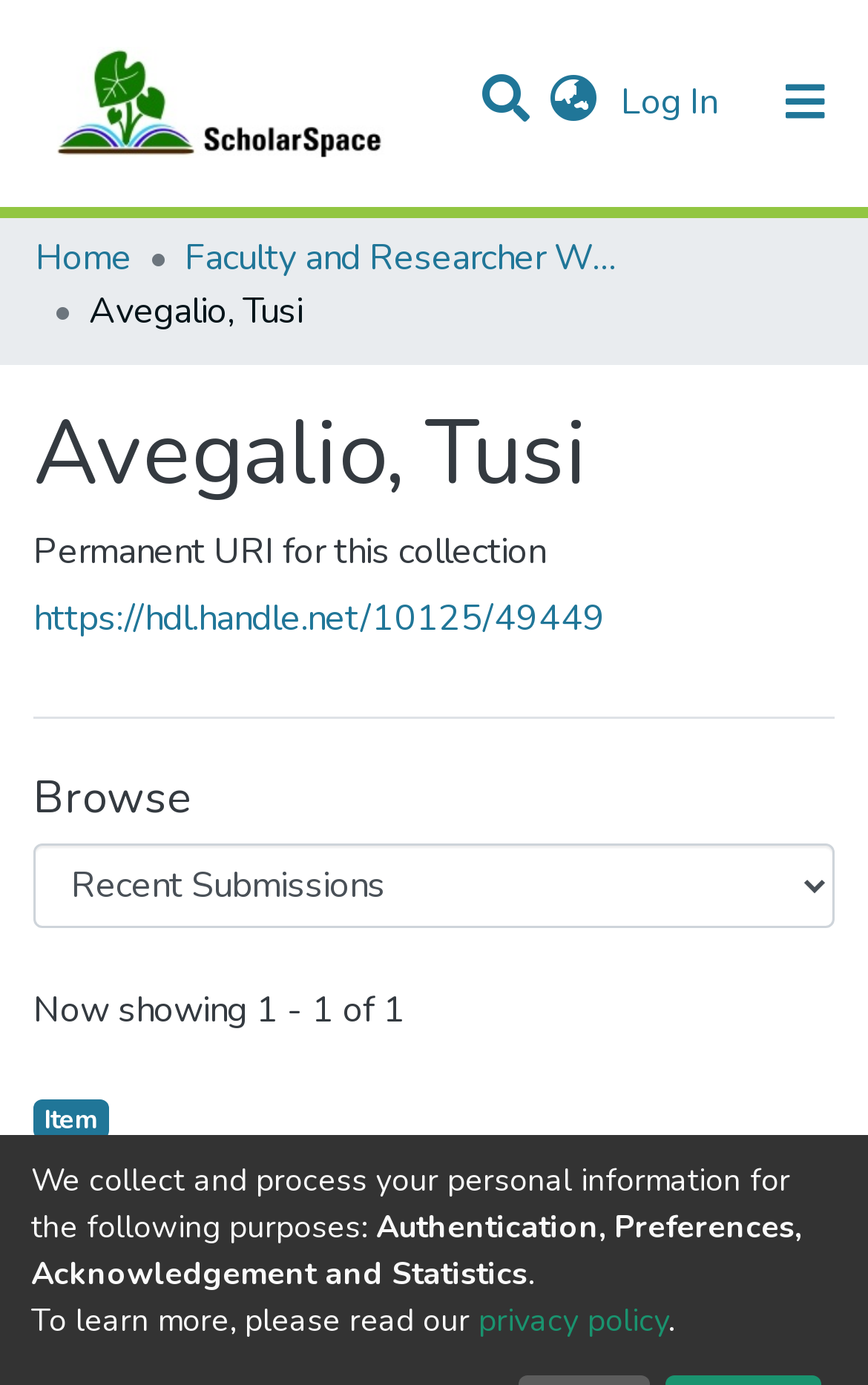Give a detailed overview of the webpage's appearance and contents.

The webpage is about the Social Science Research Institute, specifically showcasing the profile of Avegalio, Tusi. At the top, there is a navigation bar with a repository logo on the left, a search bar in the middle, and a language switch button and a log-in button on the right. Below the navigation bar, there is a main navigation bar with links to "Communities & Collections", "Statistics", and "All of ScholarSpace".

On the left side of the page, there is a breadcrumb navigation showing the path "Home" > "Faculty and Researcher Works" > "Avegalio, Tusi". Below the breadcrumb, there is a header section with a heading "Avegalio, Tusi" and a subheading "Permanent URI for this collection" with a link to the URI.

The main content area is divided into sections. The first section has a heading "Browse" and a dropdown menu to browse communities or collections. The second section has a heading "Recent Submissions" and displays a single item, "Pacific Island Interactive Data Base Network Access: A PEACESAT, PICHTR, University of Hawaii Library Pilot Project", with a brief description.

At the bottom of the page, there is a section with a heading "We collect and process your personal information for the following purposes:" followed by a paragraph of text explaining the purposes. Below this section, there is a link to the privacy policy.

There are 4 buttons, 7 links, 2 images, 2 textboxes, 1 combobox, and 11 static text elements on the page. The layout is organized, with clear headings and concise text, making it easy to navigate and understand the content.